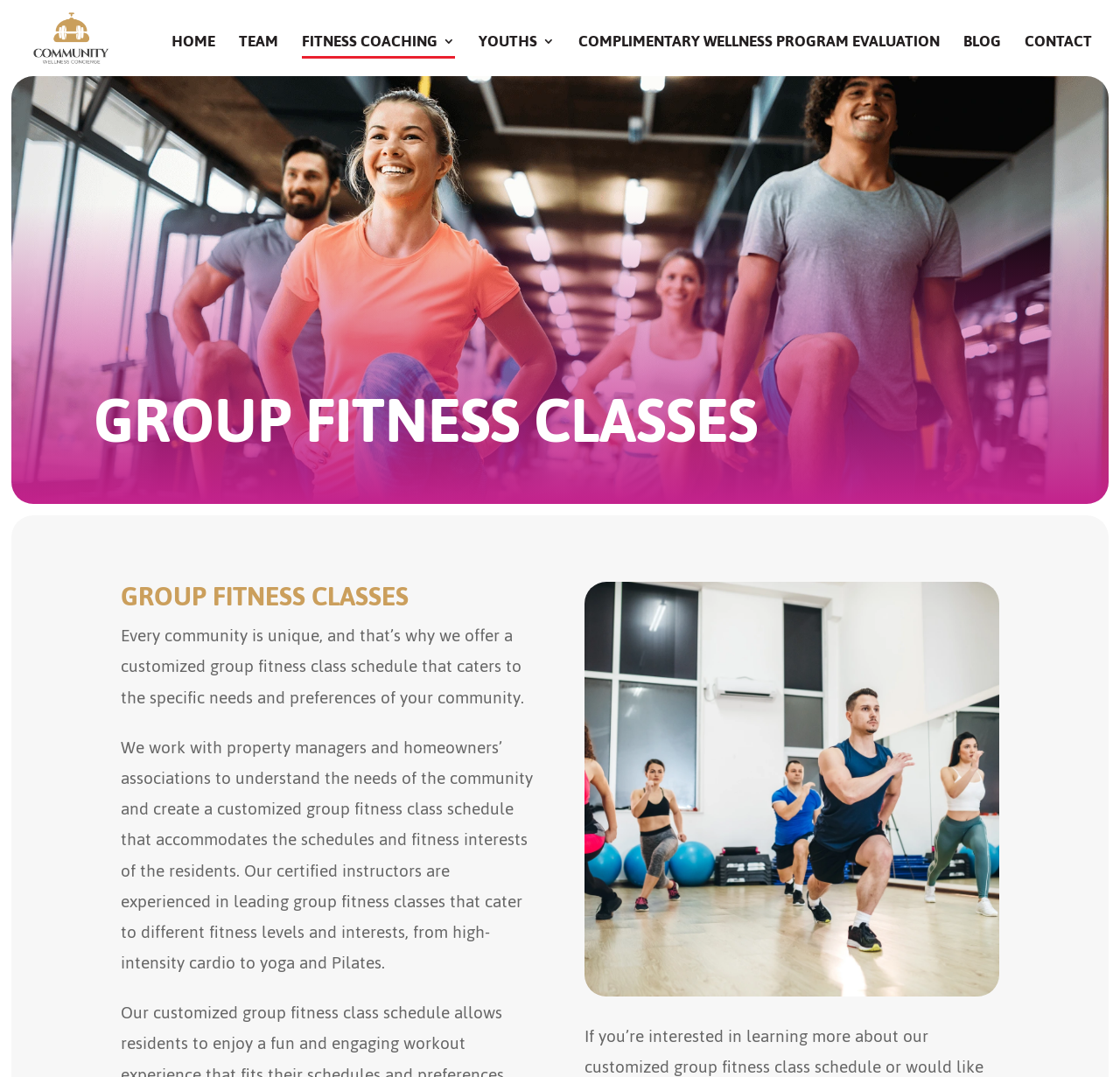How many links are in the navigation menu?
Look at the image and provide a short answer using one word or a phrase.

7